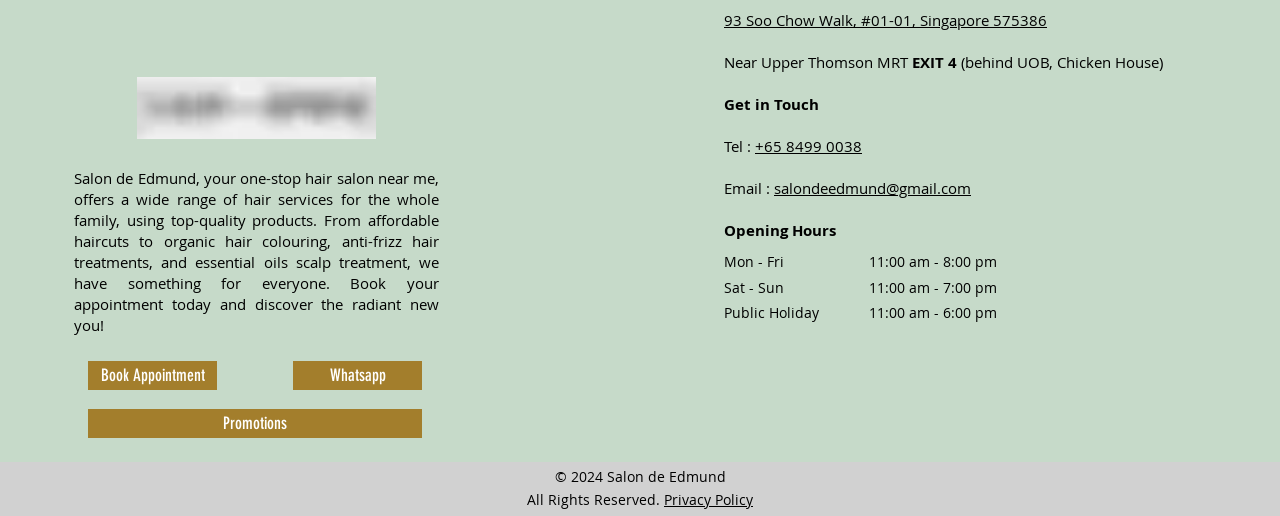Locate the bounding box coordinates of the element's region that should be clicked to carry out the following instruction: "View the salon's promotions". The coordinates need to be four float numbers between 0 and 1, i.e., [left, top, right, bottom].

[0.069, 0.794, 0.33, 0.85]